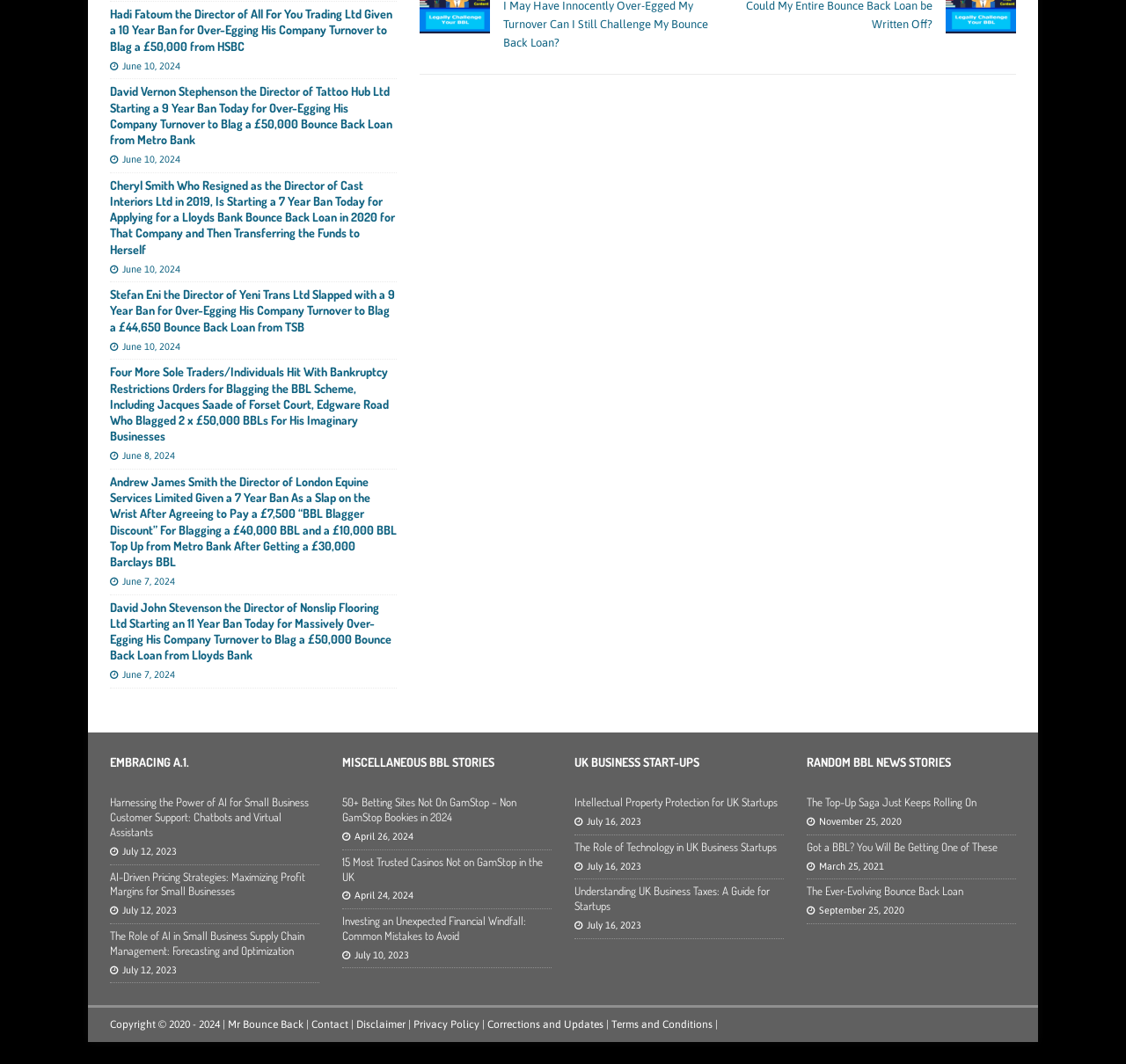Please locate the clickable area by providing the bounding box coordinates to follow this instruction: "Click on the link 'Hadi Fatoum the Director of All For You Trading Ltd Given a 10 Year Ban for Over-Egging His Company Turnover to Blag a £50,000 from HSBC'".

[0.098, 0.006, 0.348, 0.05]